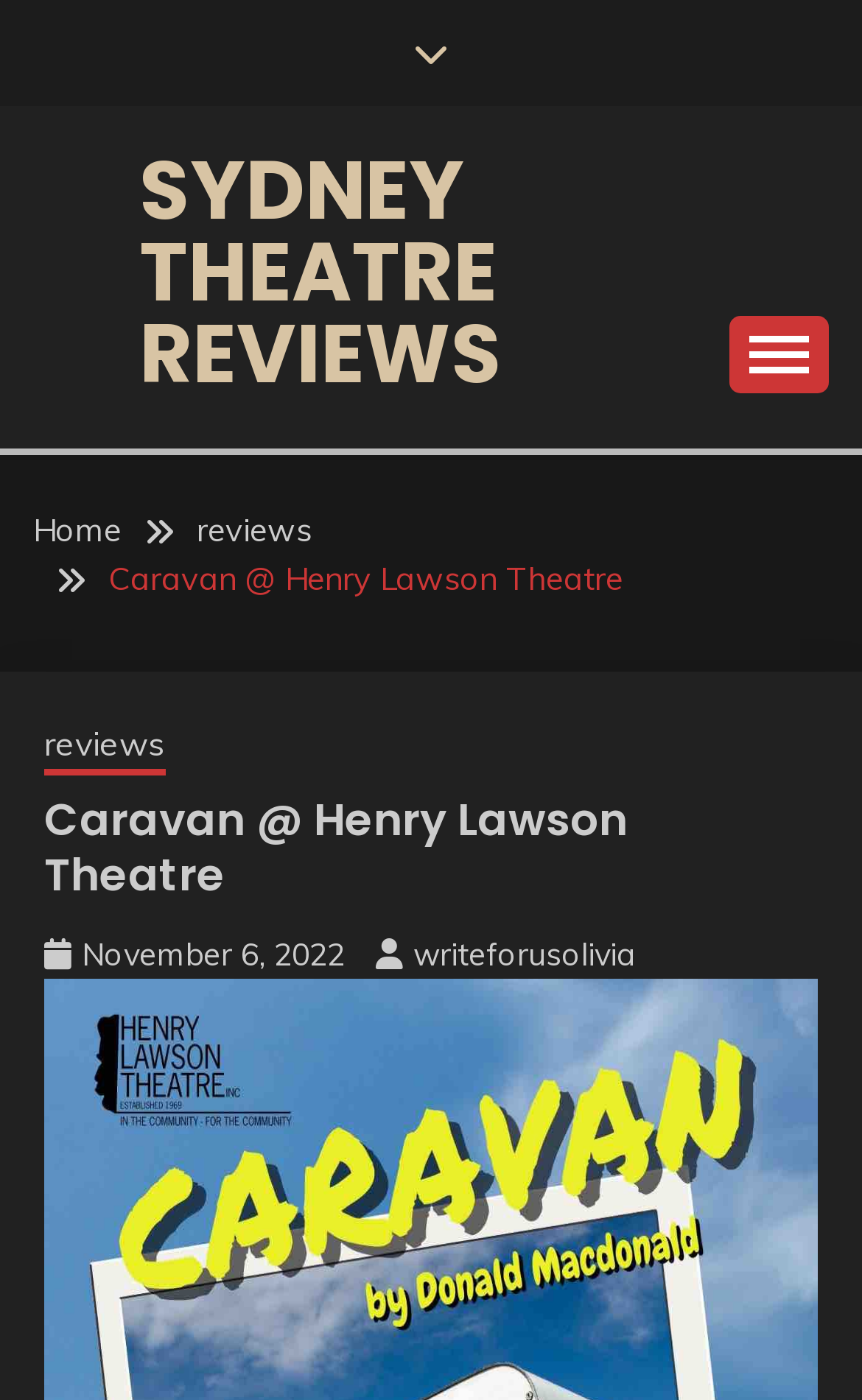Locate the bounding box coordinates of the clickable area to execute the instruction: "Expand the primary menu". Provide the coordinates as four float numbers between 0 and 1, represented as [left, top, right, bottom].

[0.846, 0.226, 0.962, 0.282]